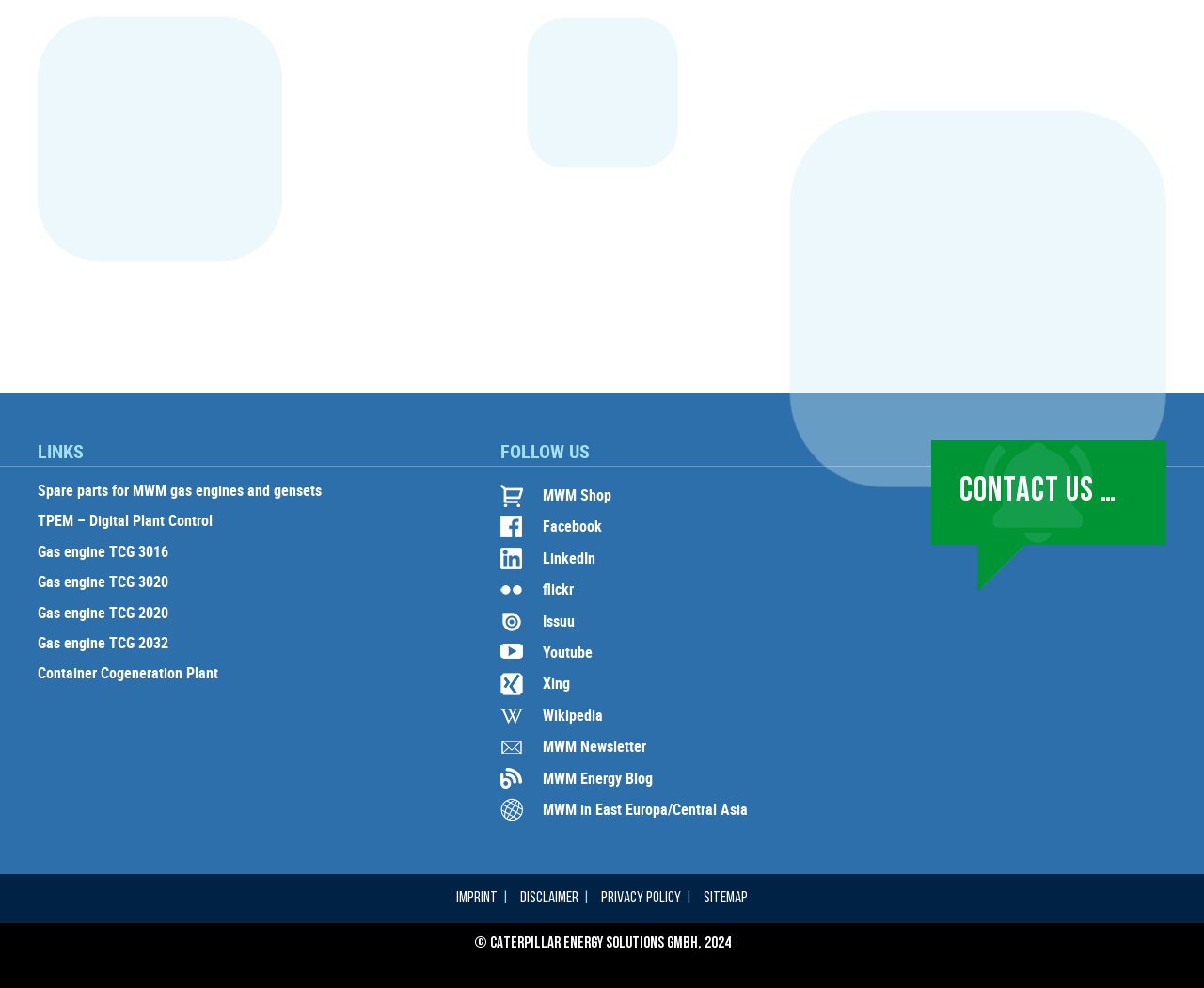Please specify the bounding box coordinates for the clickable region that will help you carry out the instruction: "Visit the MWM shop".

[0.451, 0.492, 0.659, 0.51]